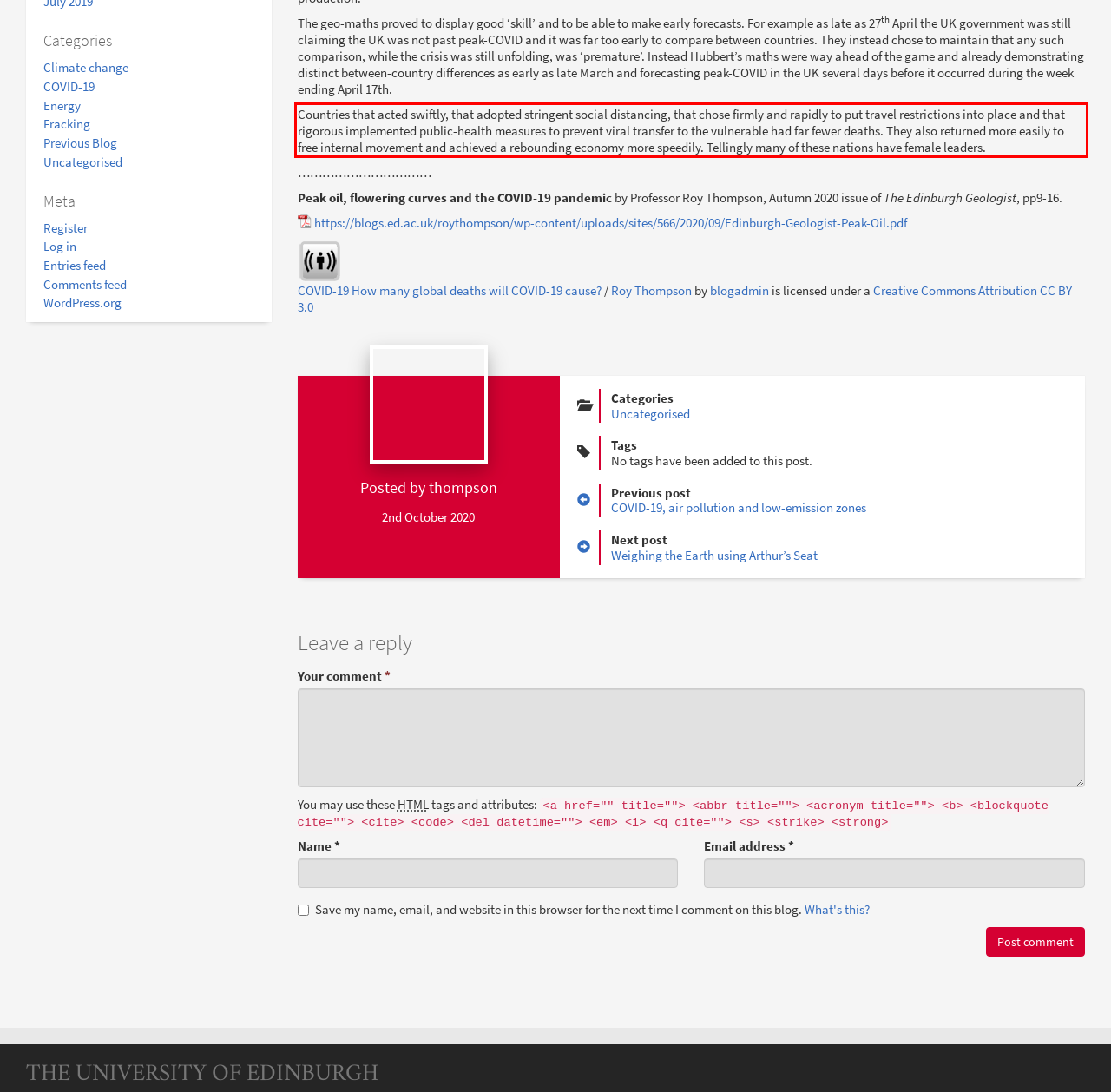You have a screenshot of a webpage with a red bounding box. Identify and extract the text content located inside the red bounding box.

Countries that acted swiftly, that adopted stringent social distancing, that chose firmly and rapidly to put travel restrictions into place and that rigorous implemented public-health measures to prevent viral transfer to the vulnerable had far fewer deaths. They also returned more easily to free internal movement and achieved a rebounding economy more speedily. Tellingly many of these nations have female leaders.